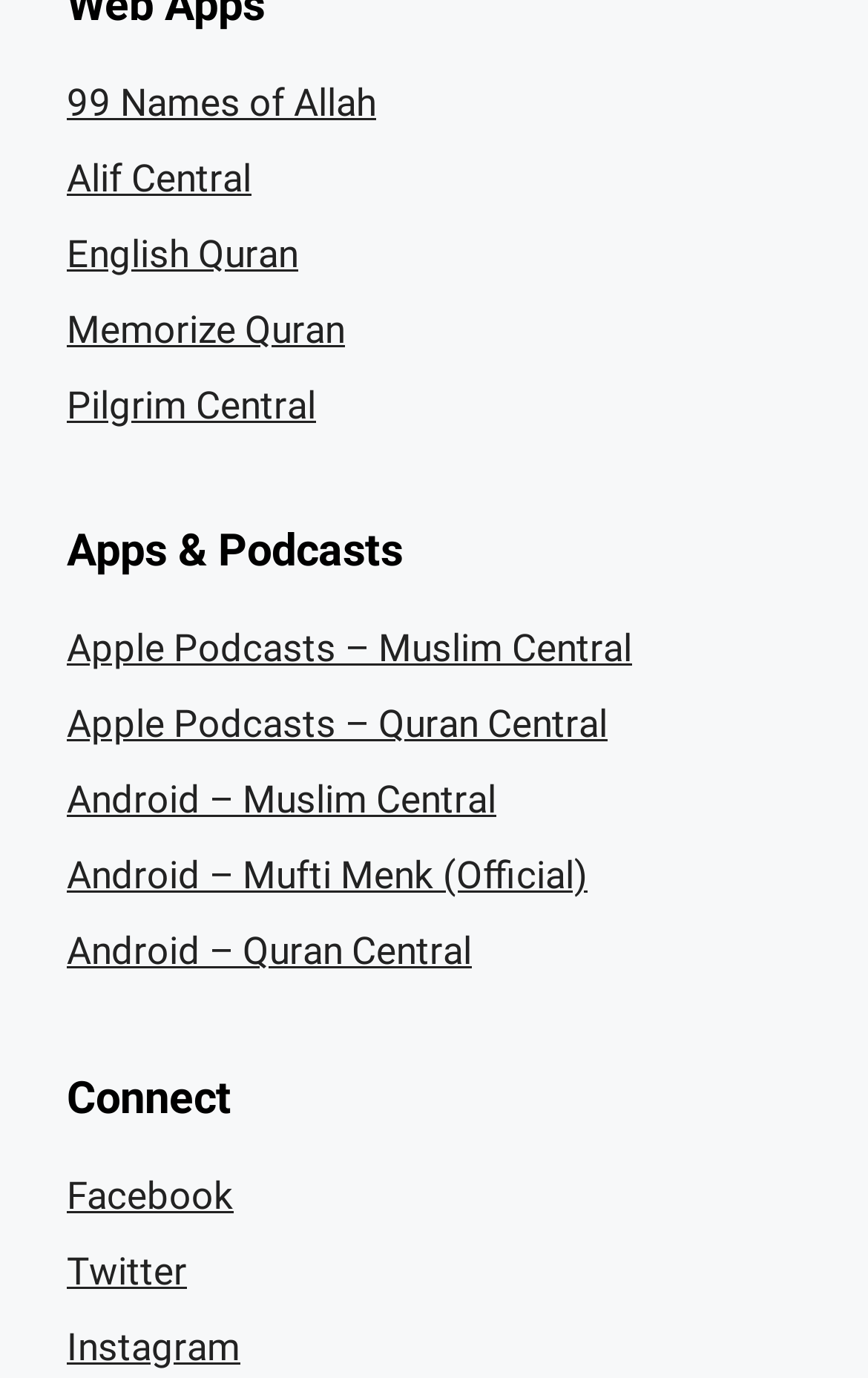How many social media links are available under the 'Connect' section?
Refer to the image and provide a thorough answer to the question.

Under the 'Connect' section, I found three social media links: Facebook, Twitter, and Instagram, which are located at the bottom of the page with bounding box coordinates [0.077, 0.851, 0.269, 0.883], [0.077, 0.906, 0.215, 0.938], and [0.077, 0.961, 0.277, 0.993] respectively.